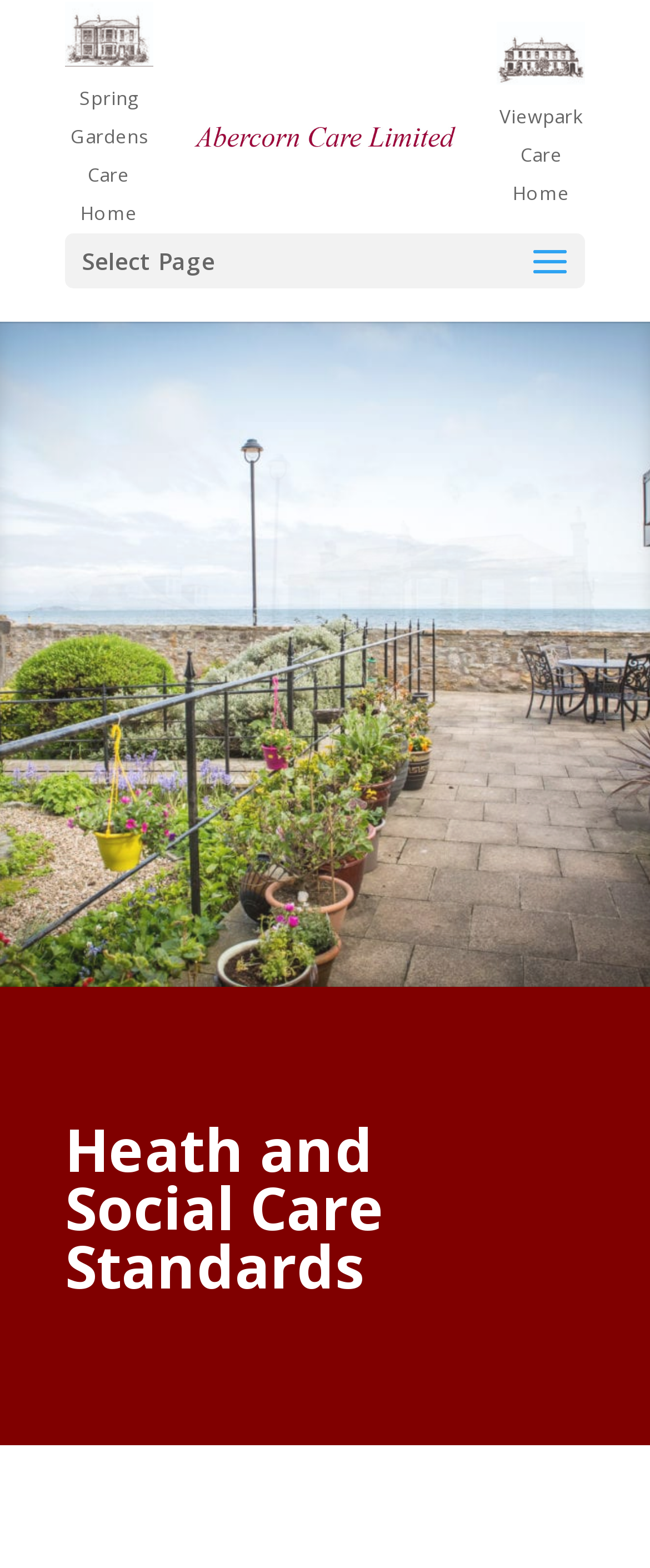From the webpage screenshot, predict the bounding box coordinates (top-left x, top-left y, bottom-right x, bottom-right y) for the UI element described here: Spring Gardens Care Home

[0.1, 0.03, 0.235, 0.143]